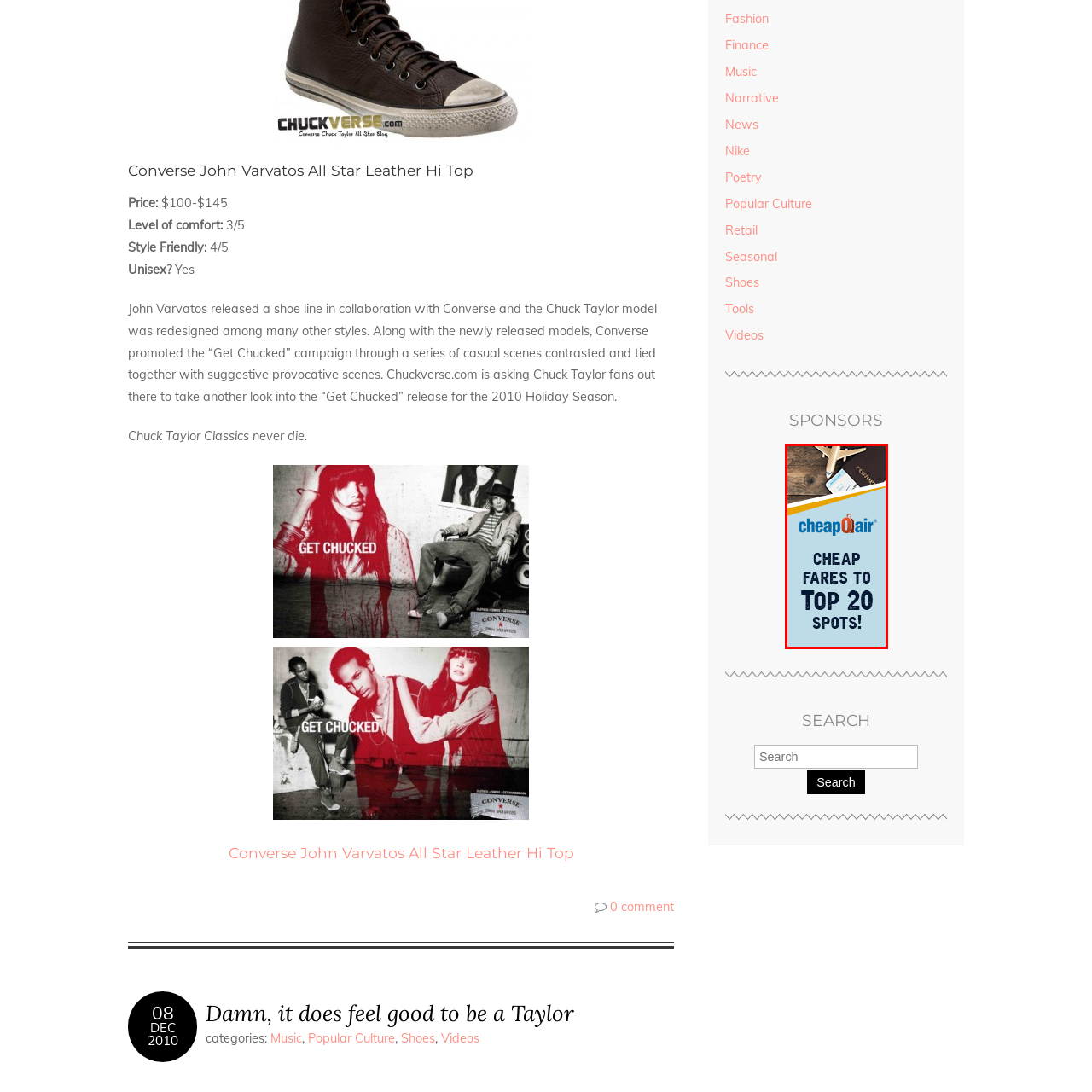Observe the area inside the red box, What is the focus of the advertisement? Respond with a single word or phrase.

Affordability